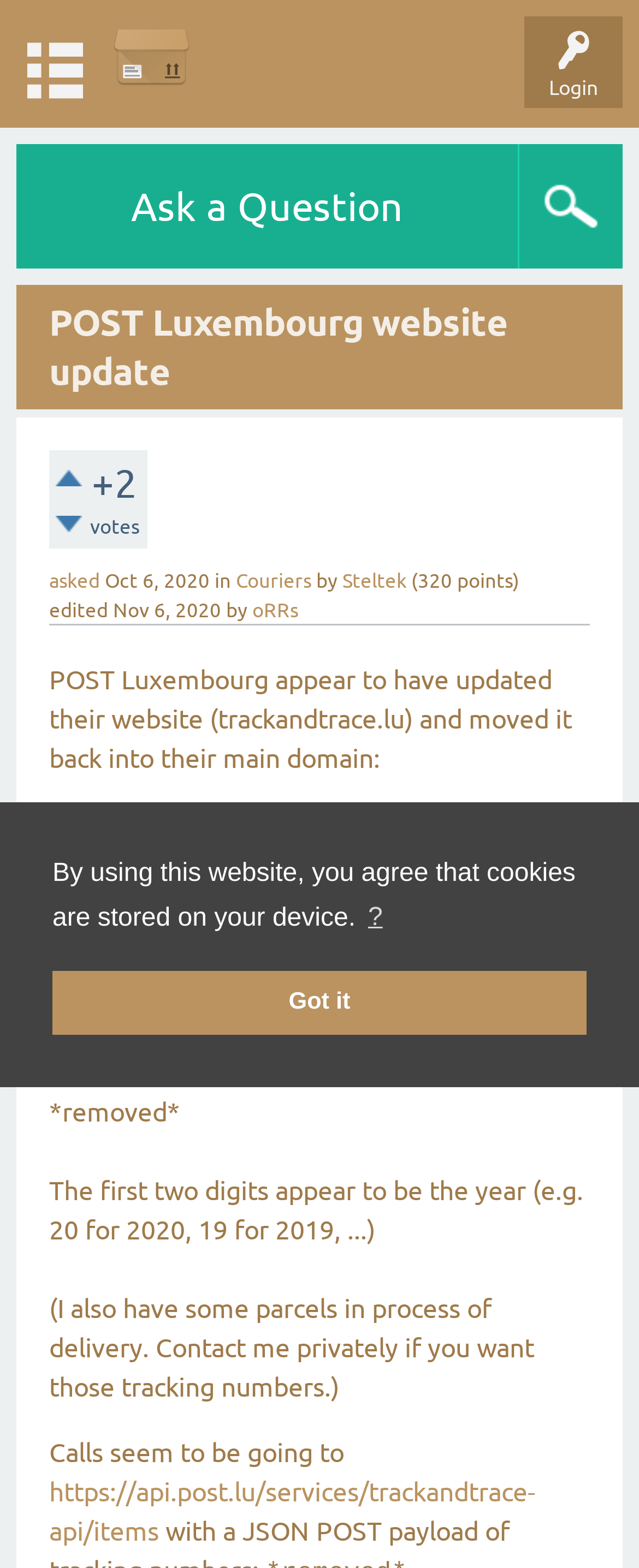Locate the bounding box coordinates of the area where you should click to accomplish the instruction: "View Jawaharlal Nehru University page".

None